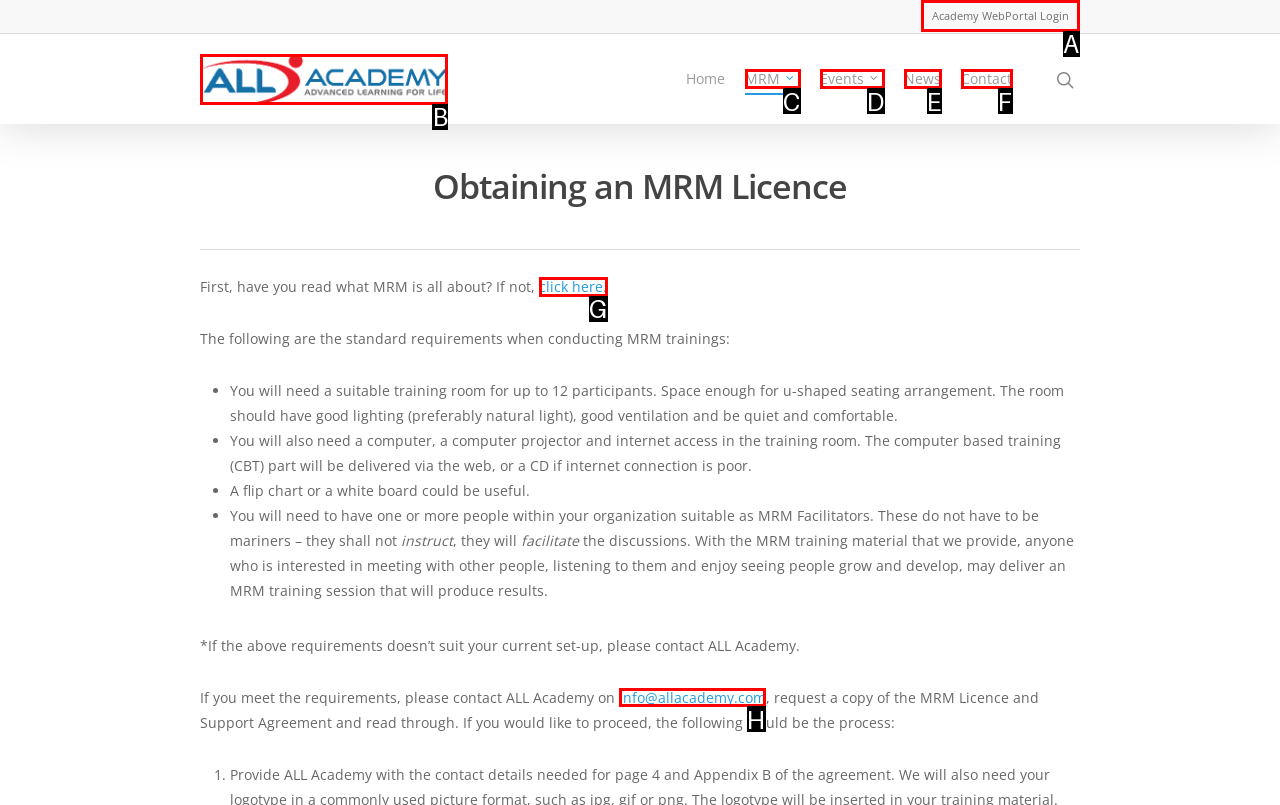Identify the correct HTML element to click for the task: Contact ALL Academy via email. Provide the letter of your choice.

H